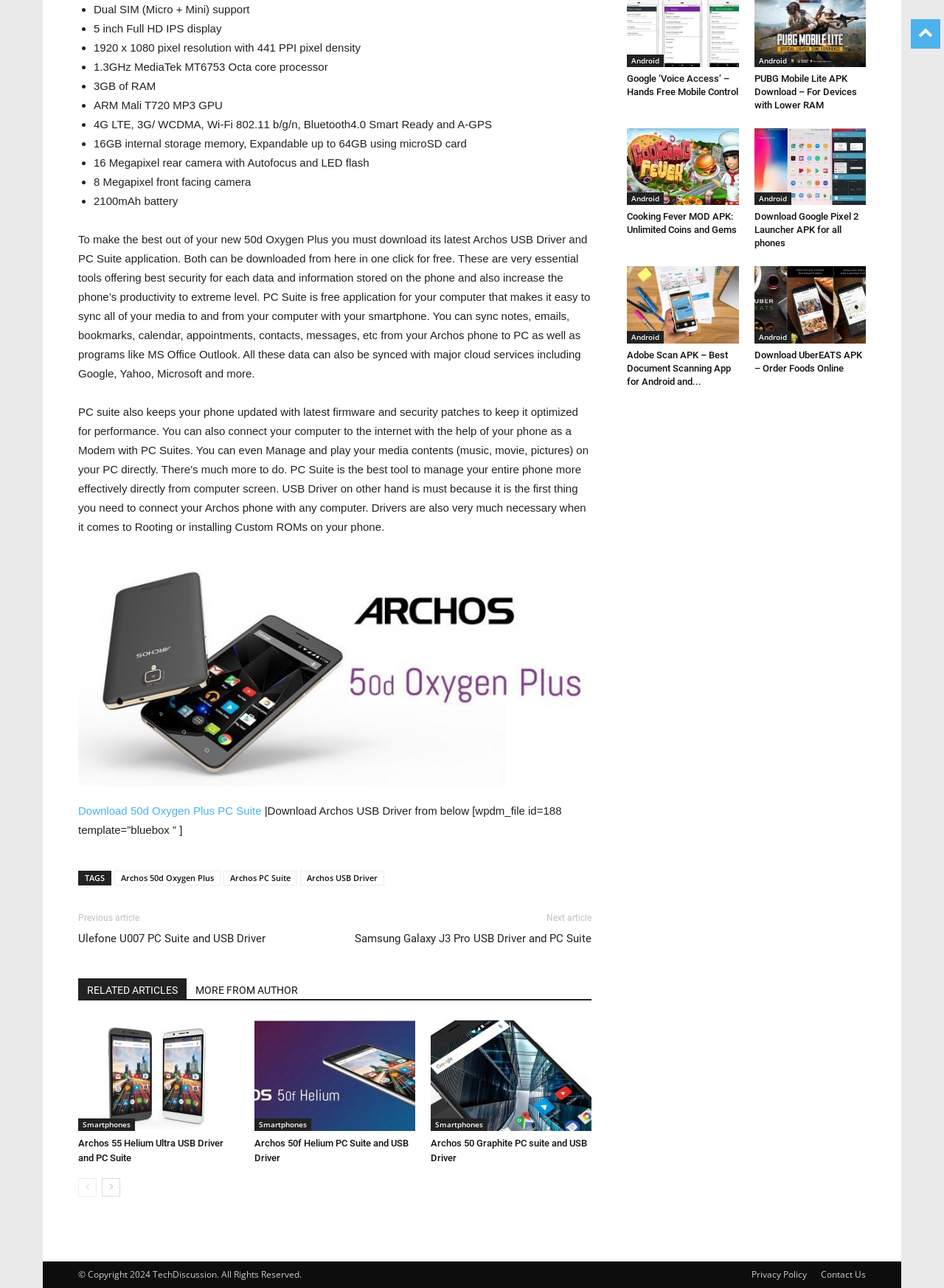Kindly determine the bounding box coordinates for the clickable area to achieve the given instruction: "Search AppSource Apps".

None